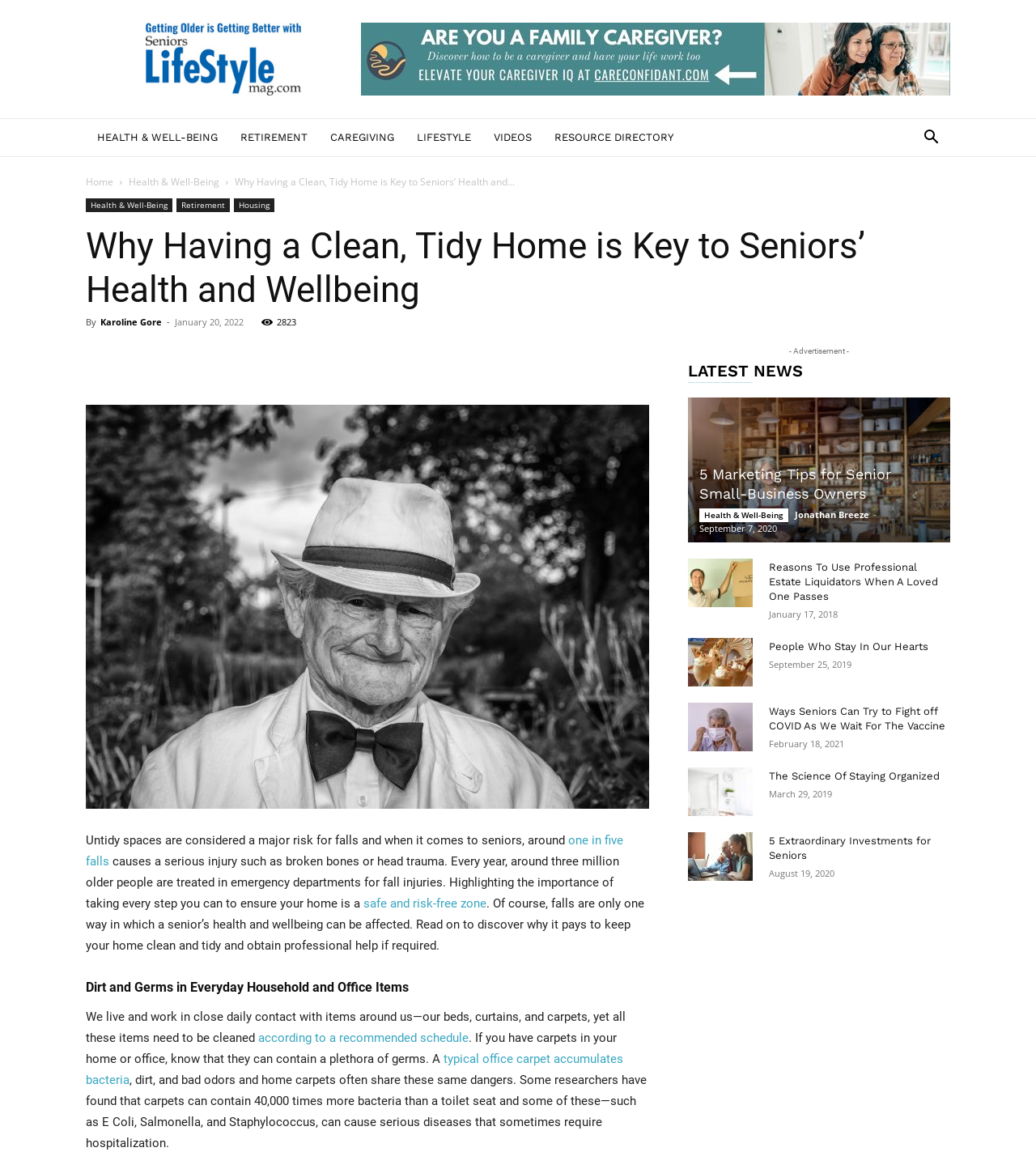Identify and generate the primary title of the webpage.

Why Having a Clean, Tidy Home is Key to Seniors’ Health and Wellbeing